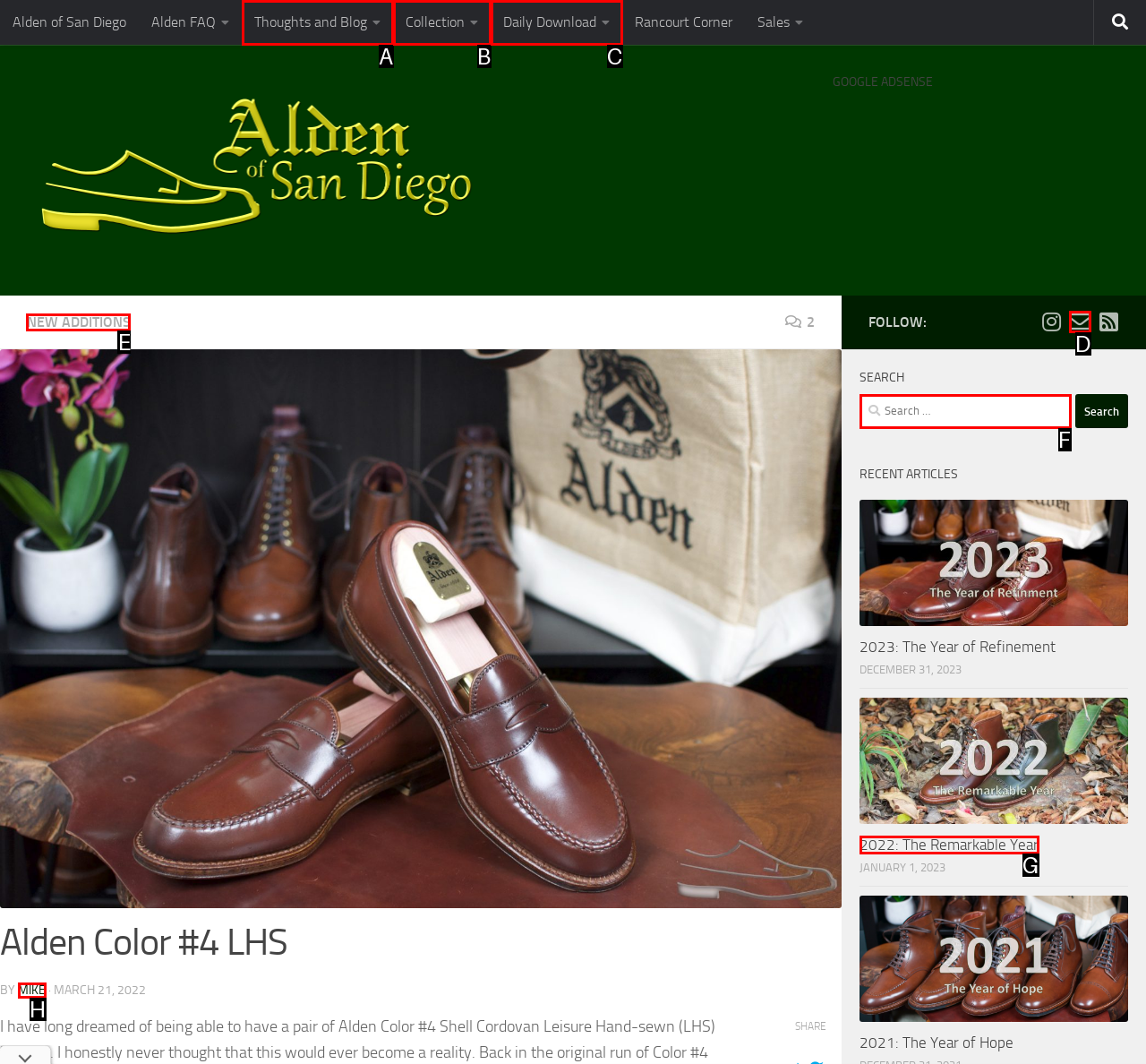Specify which HTML element I should click to complete this instruction: Go to the 'NEW ADDITIONS' page Answer with the letter of the relevant option.

E